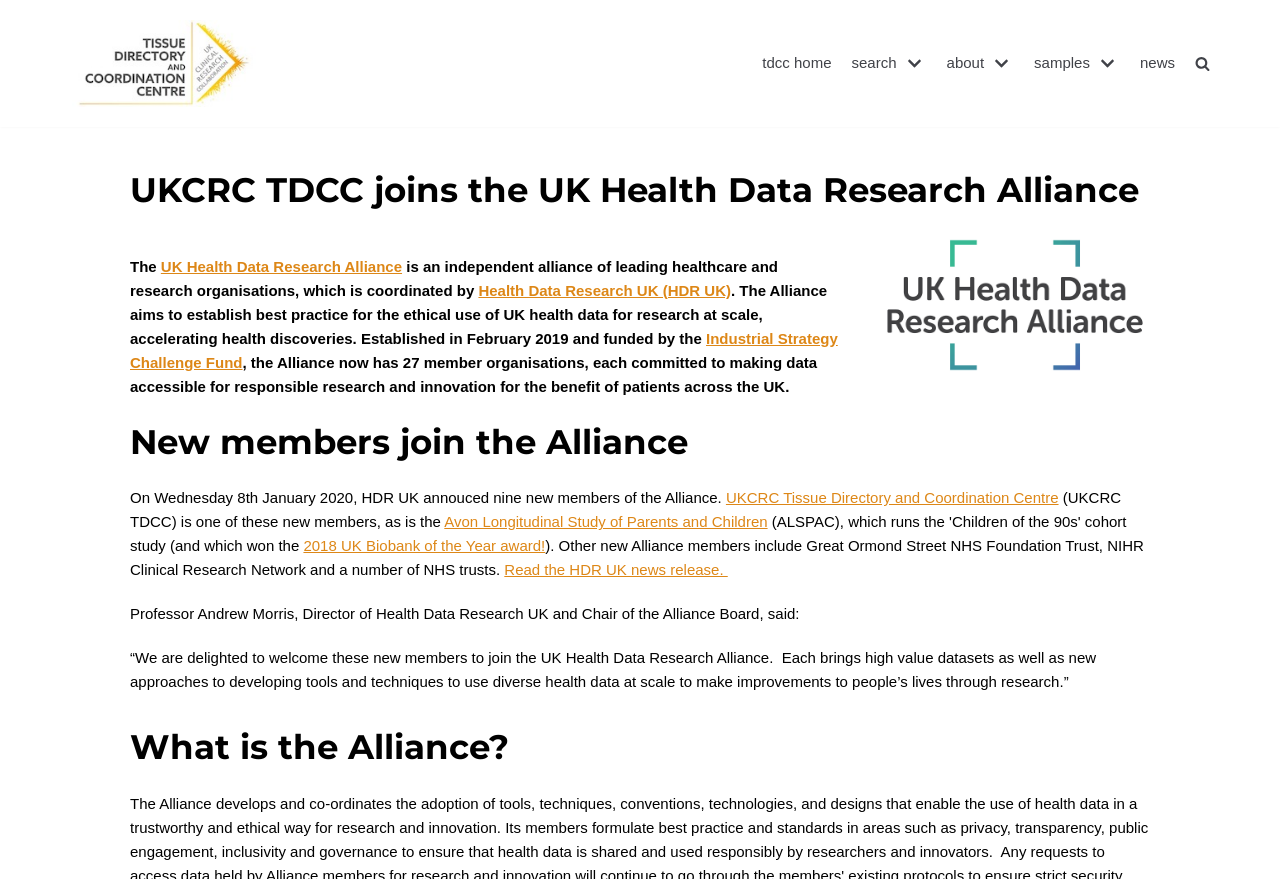Please determine the bounding box coordinates of the element's region to click for the following instruction: "Click the 'Skip to content' link".

[0.0, 0.036, 0.031, 0.059]